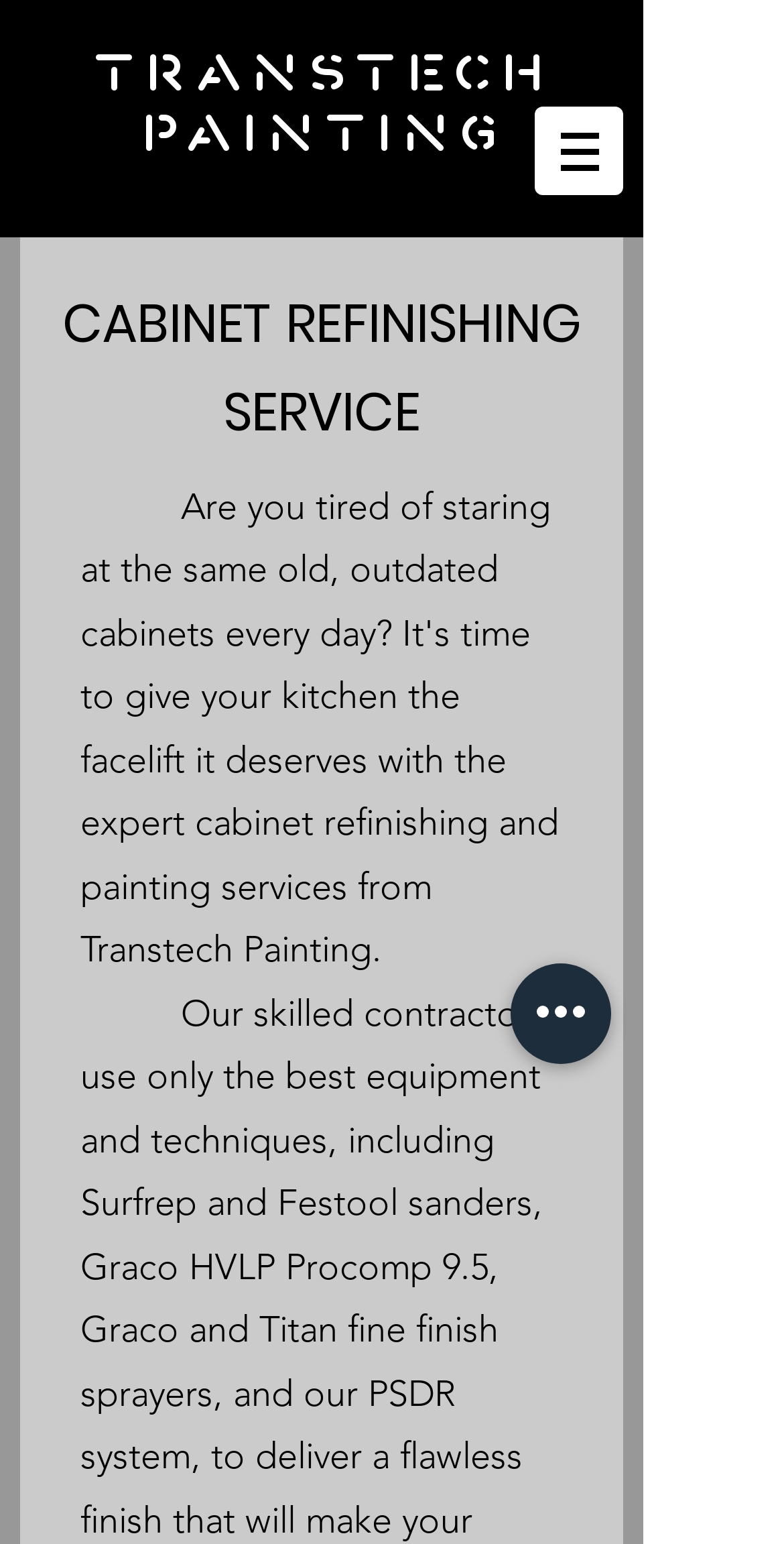What is the function of the 'Quick actions' button?
Using the image provided, answer with just one word or phrase.

Unknown